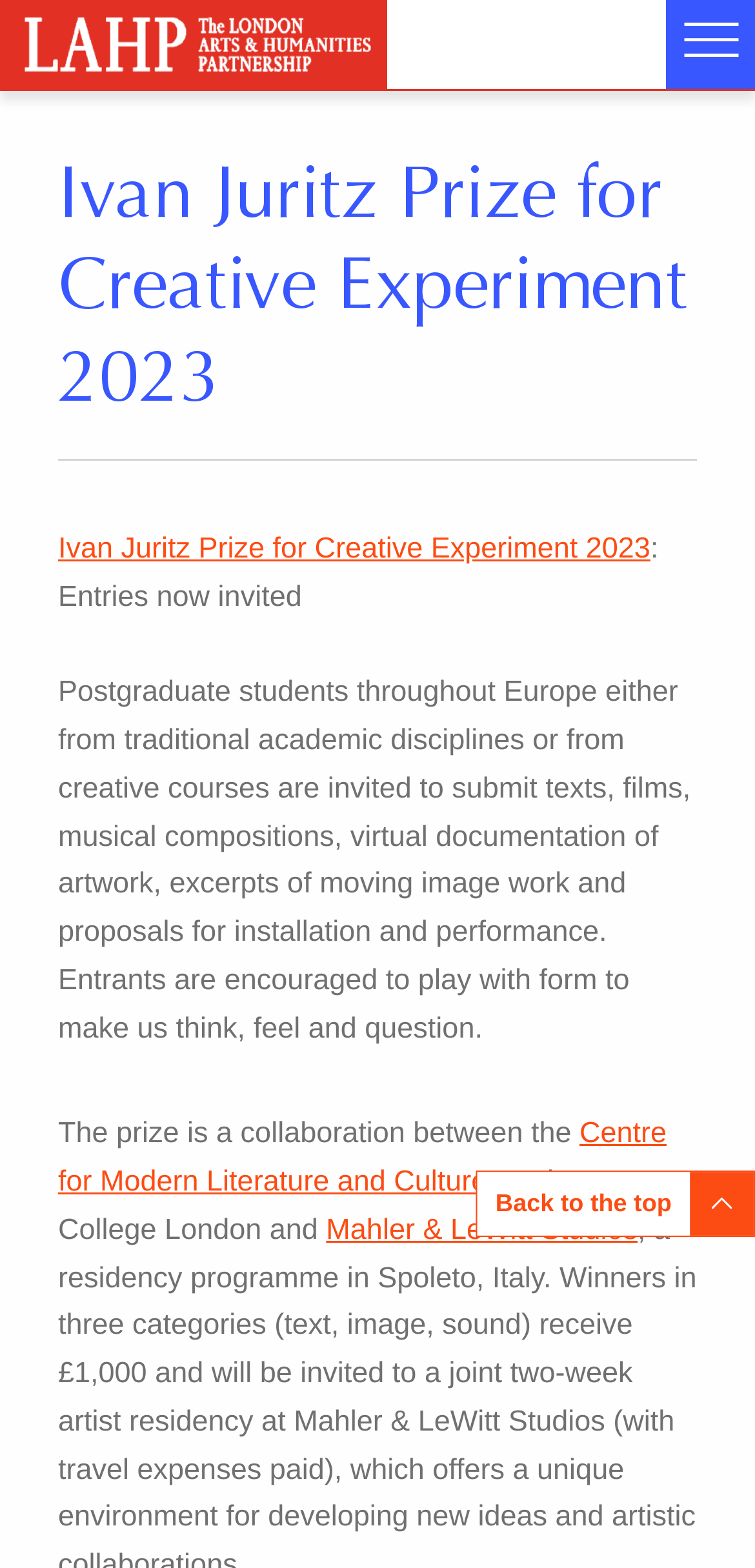What is the name of the prize?
Look at the screenshot and provide an in-depth answer.

The question asks for the name of the prize, which can be found in the heading 'Ivan Juritz Prize for Creative Experiment 2023' and the link 'Ivan Juritz Prize for Creative Experiment 2023'.